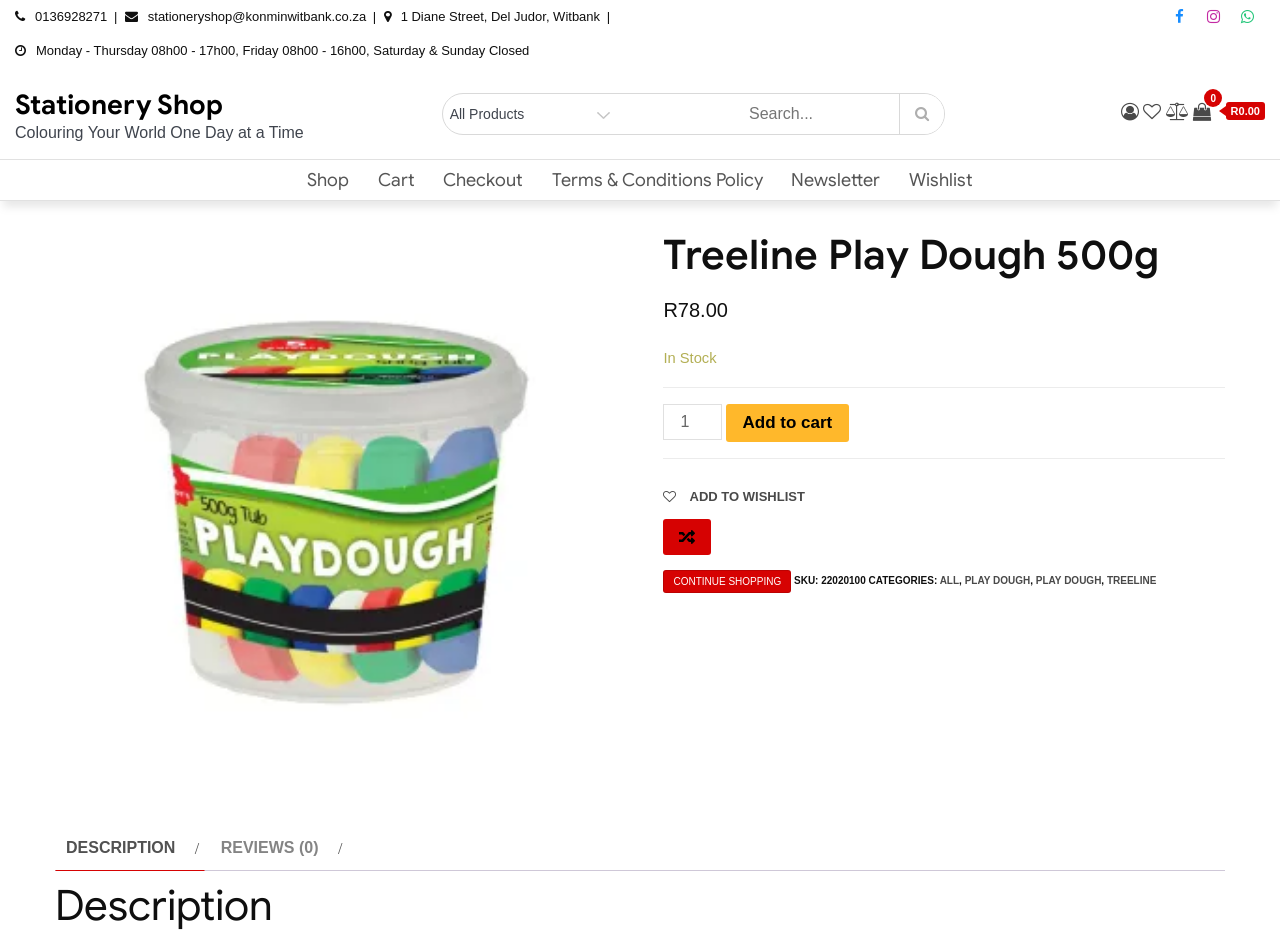Pinpoint the bounding box coordinates of the element you need to click to execute the following instruction: "Go to shop". The bounding box should be represented by four float numbers between 0 and 1, in the format [left, top, right, bottom].

[0.231, 0.169, 0.282, 0.212]